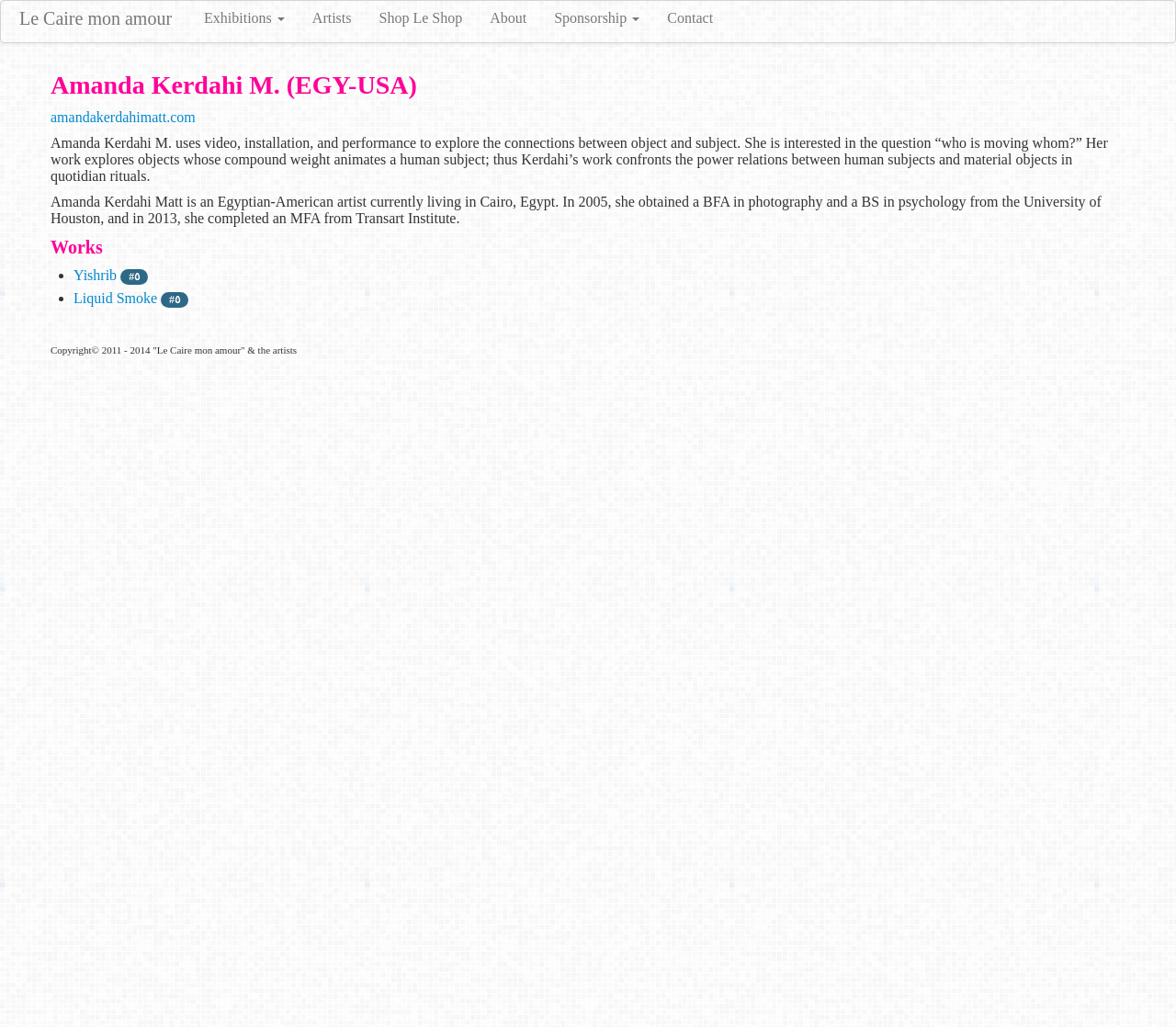Identify the bounding box coordinates of the region I need to click to complete this instruction: "visit Amanda Kerdahi M's website".

[0.043, 0.106, 0.166, 0.122]